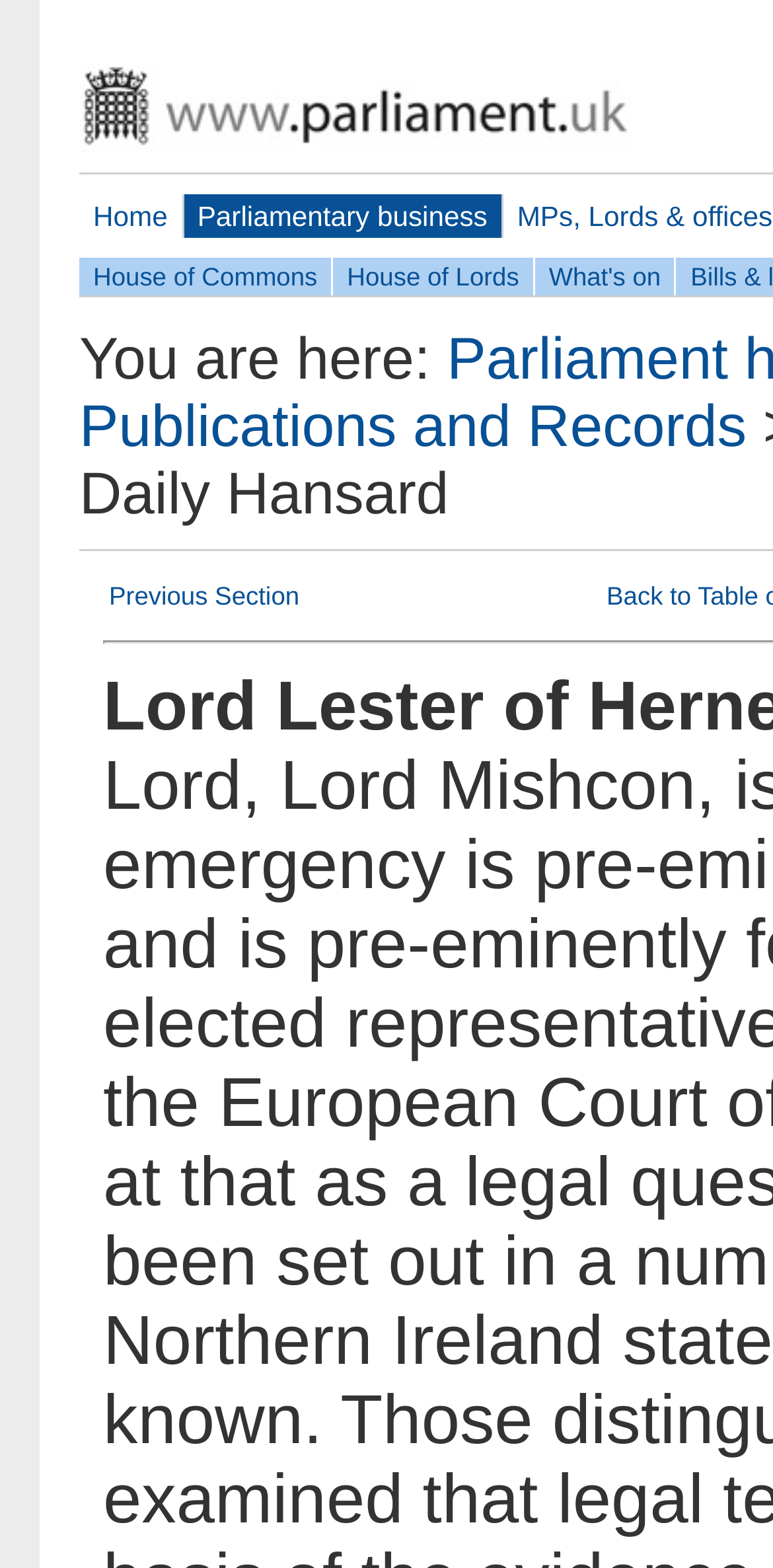Can you find the bounding box coordinates for the UI element given this description: "Previous Section"? Provide the coordinates as four float numbers between 0 and 1: [left, top, right, bottom].

[0.141, 0.37, 0.387, 0.389]